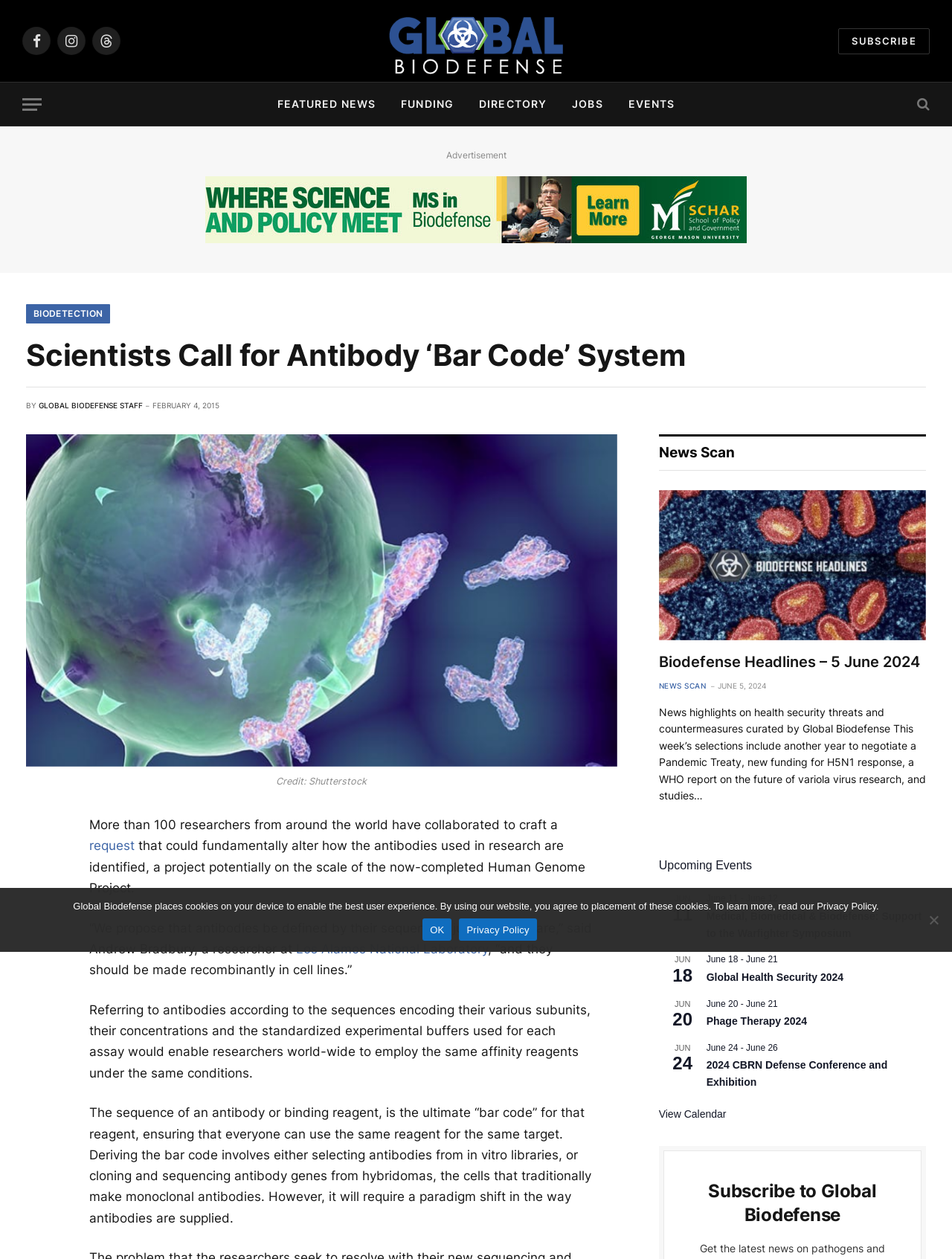Locate the bounding box coordinates of the element that should be clicked to execute the following instruction: "Click on the 'SUBSCRIBE' link".

[0.881, 0.022, 0.977, 0.043]